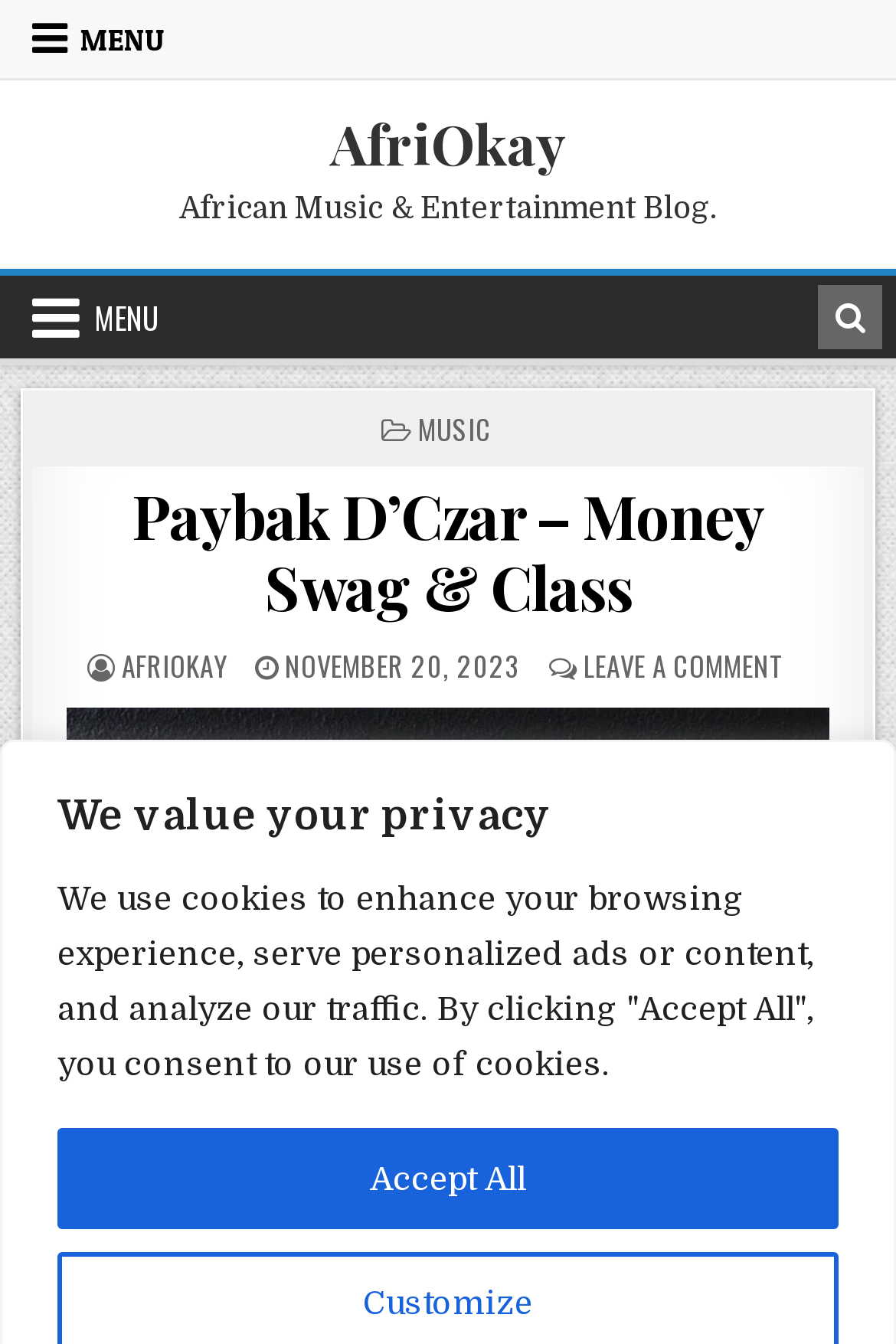What is the date of the post?
Using the image, provide a detailed and thorough answer to the question.

I found the answer by looking at the section that says 'POSTED ON' and finding the date 'NOVEMBER 20, 2023' next to it, indicating that the post was published on that date.